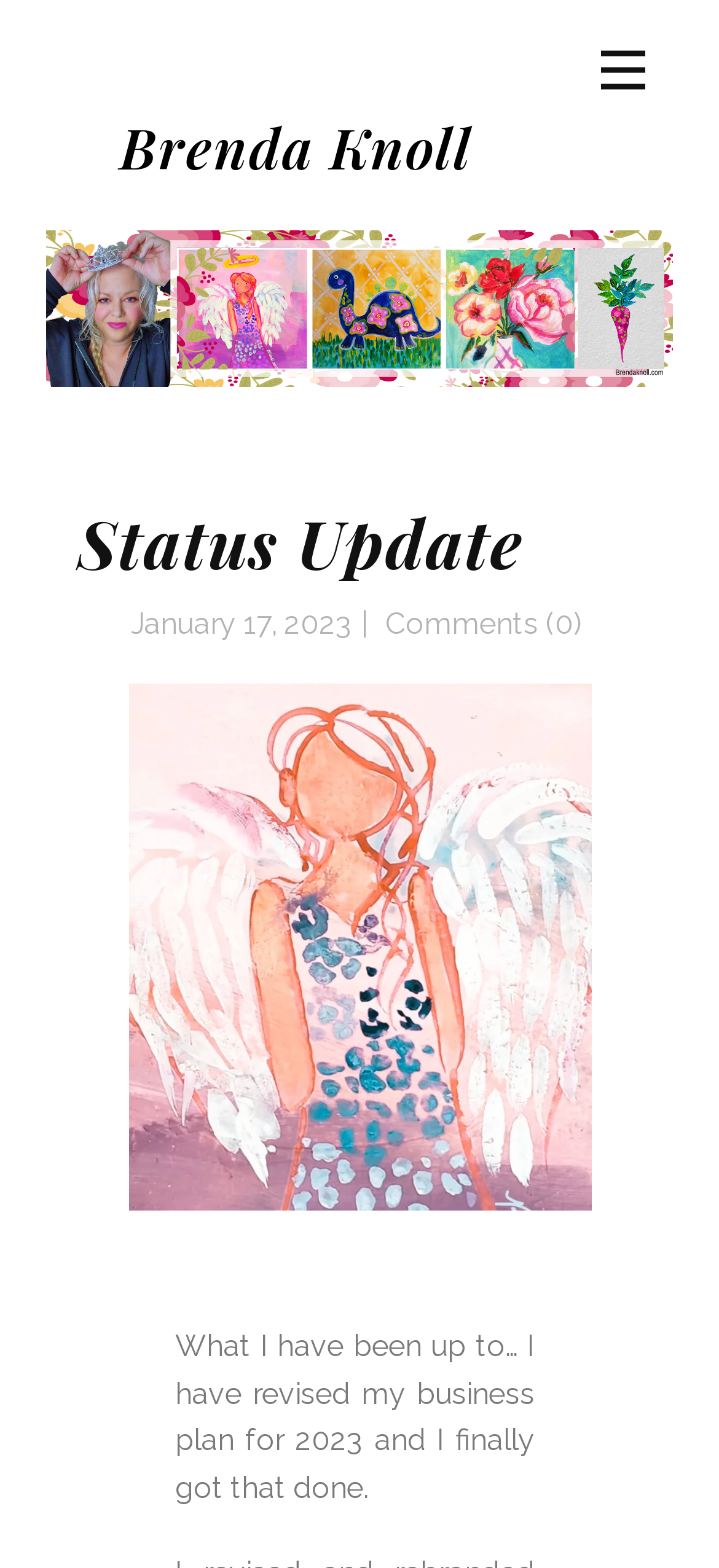What is the topic of the status update?
Please use the image to provide an in-depth answer to the question.

I found the topic of the status update by reading the StaticText element with the content 'What I have been up to… I have revised my business plan for 2023 and I finally got that done.' which suggests that the topic is about the author's business plan.